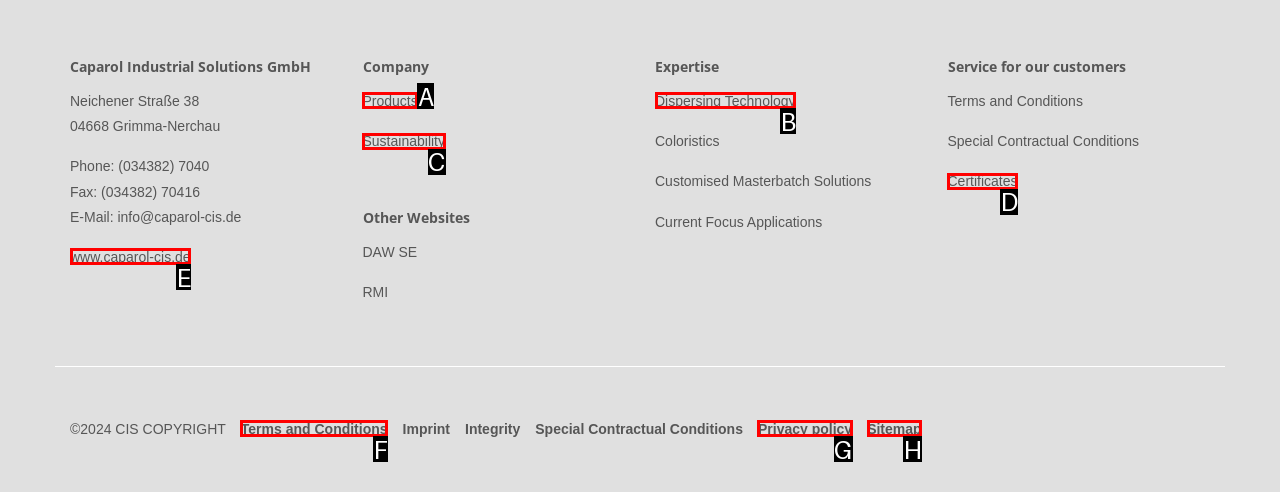Identify the HTML element I need to click to complete this task: Search for something Provide the option's letter from the available choices.

None